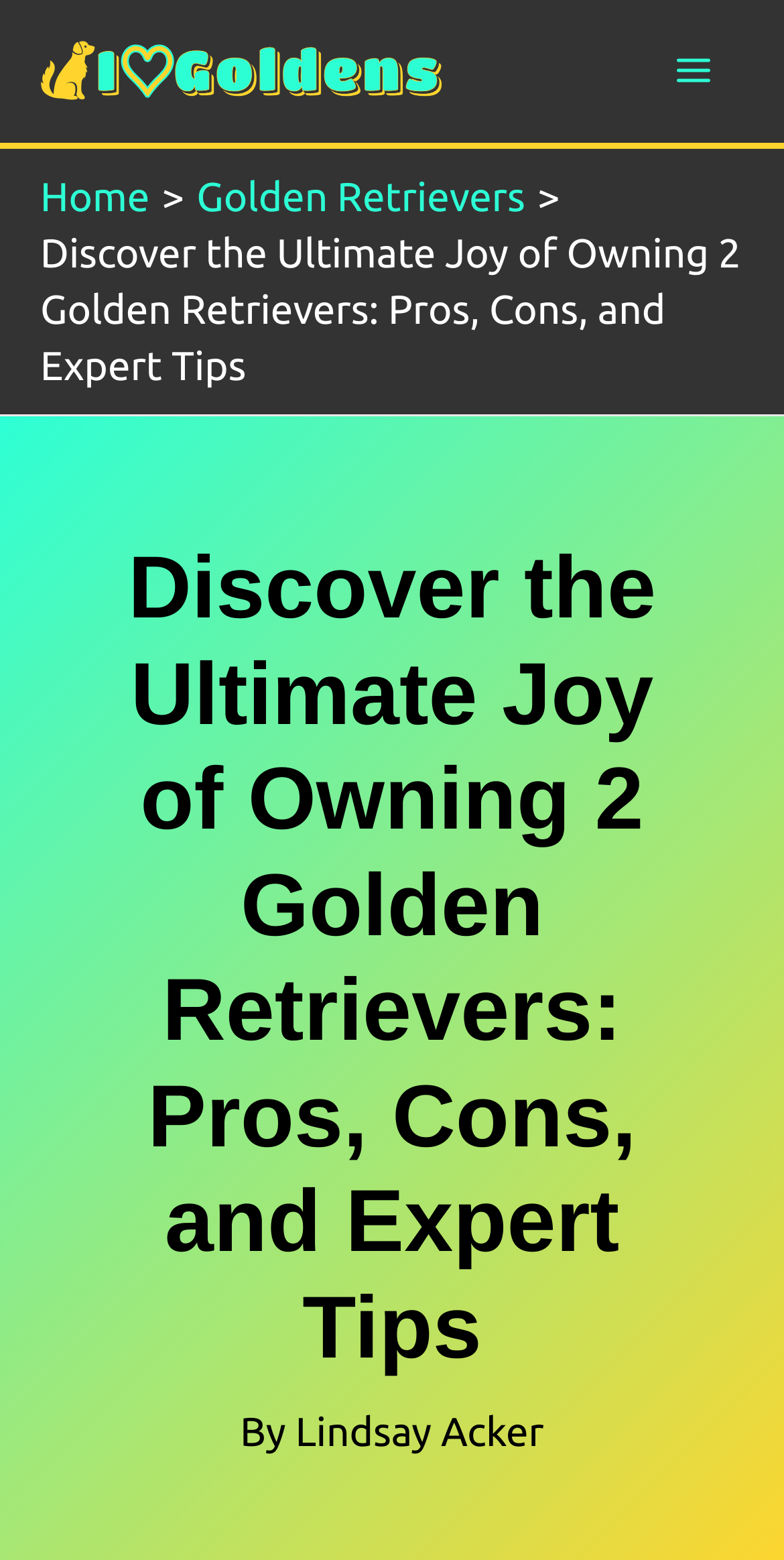Please provide a comprehensive answer to the question below using the information from the image: Who is the author of the article?

The author of the article is mentioned at the bottom of the webpage, where it says 'By Lindsay Acker', indicating that Lindsay Acker is the author of the article.